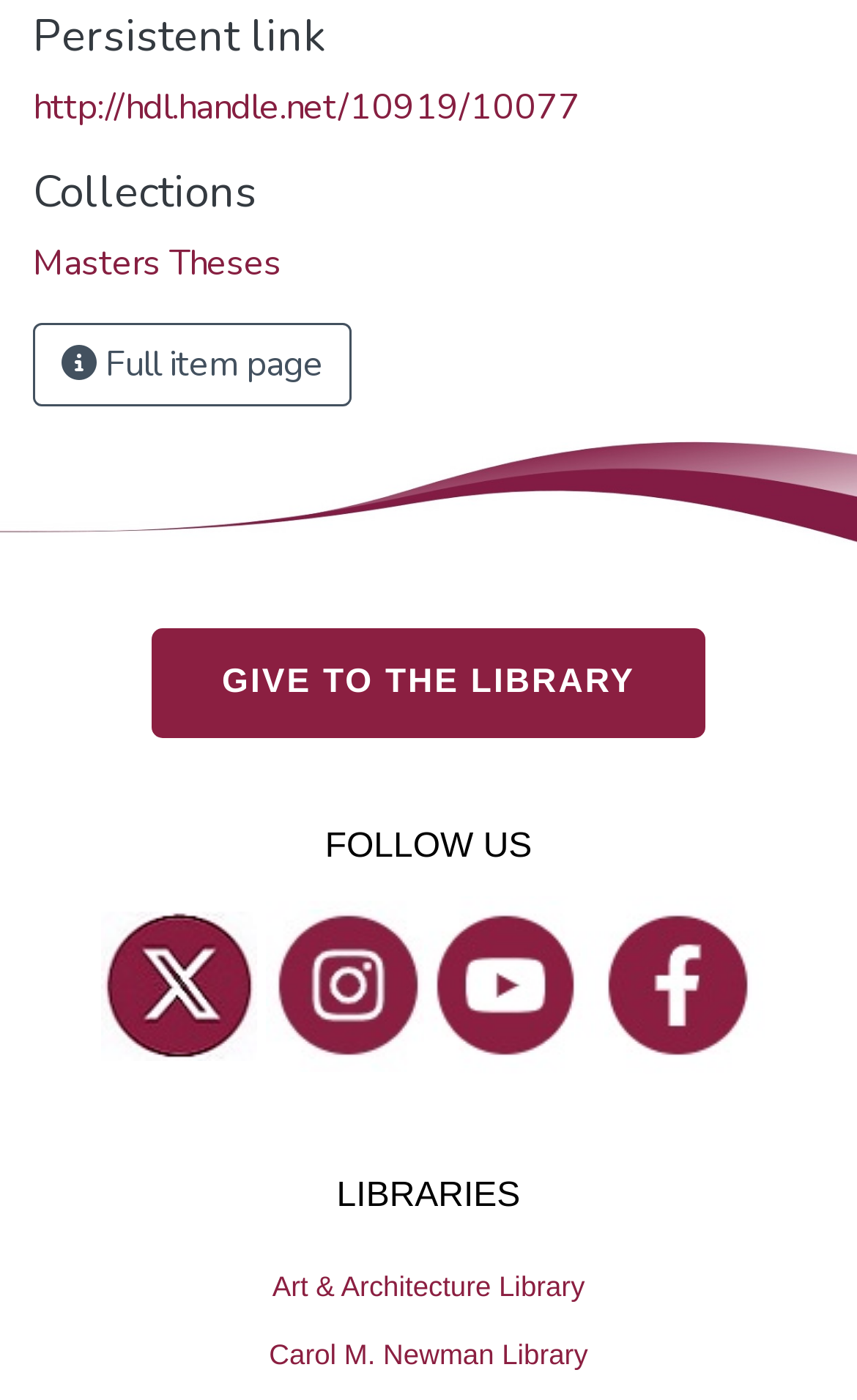Please find the bounding box coordinates of the element that must be clicked to perform the given instruction: "Go to the 'Full item page'". The coordinates should be four float numbers from 0 to 1, i.e., [left, top, right, bottom].

[0.038, 0.23, 0.41, 0.29]